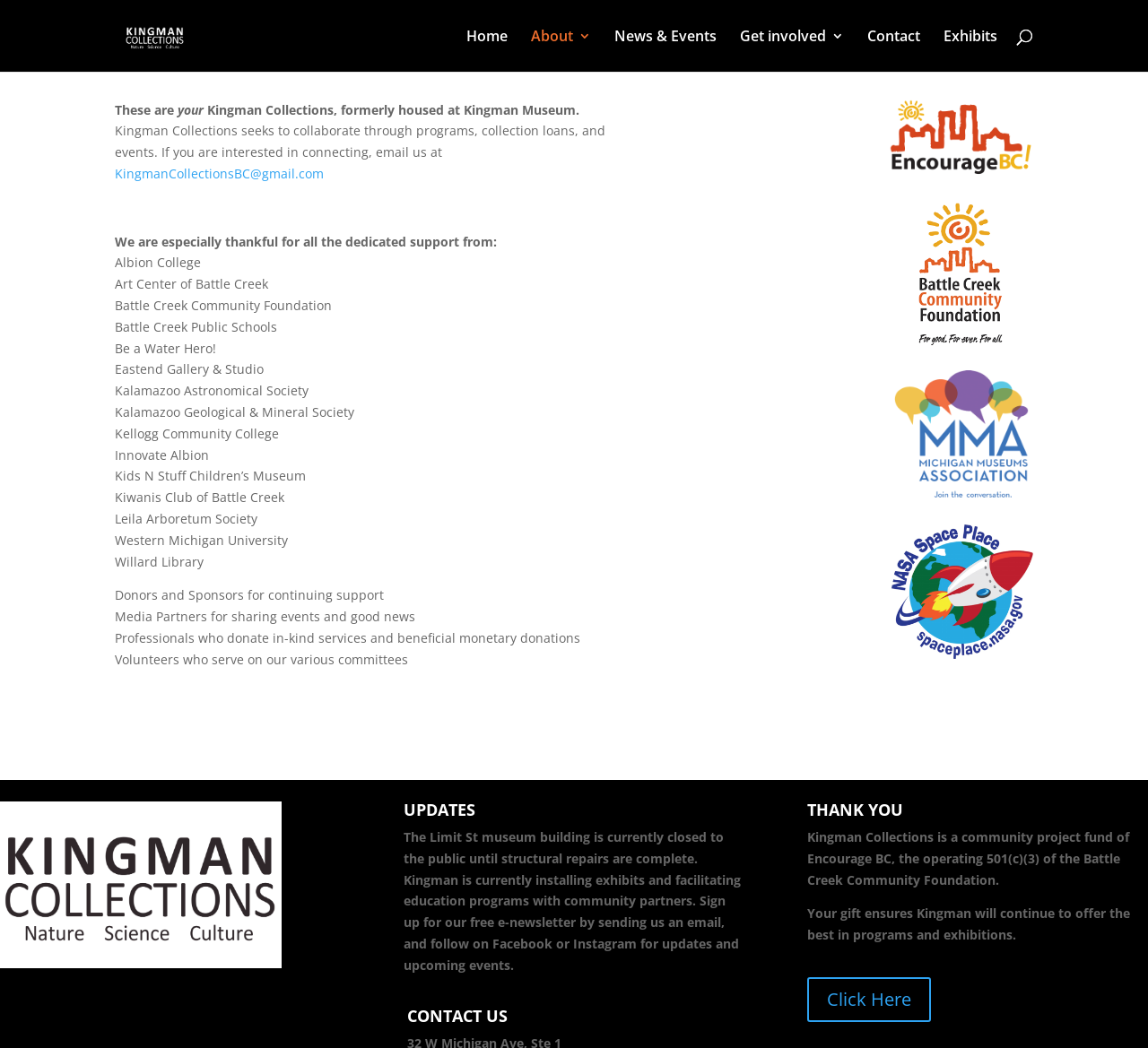Offer a meticulous caption that includes all visible features of the webpage.

The webpage is about Kingman Collections, a community project that collaborates with various organizations through programs, collection loans, and events. At the top, there is a logo of Kingman Collections, accompanied by a link to the homepage. Below the logo, there is a navigation menu with links to different sections, including "Home", "About", "News & Events", "Get involved", "Contact", and "Exhibits".

The main content of the page is divided into two sections. The left section lists the partners and supporters of Kingman Collections, including organizations such as Albion College, Art Center of Battle Creek, and Western Michigan University. Each partner is listed with a brief description.

The right section provides updates and information about Kingman Collections. There is a notice that the Limit St museum building is currently closed to the public until structural repairs are complete, but Kingman is still installing exhibits and facilitating education programs with community partners. Below the notice, there is a call to action to sign up for the free e-newsletter and follow Kingman Collections on Facebook or Instagram for updates and upcoming events.

At the bottom of the page, there are three columns of information. The left column lists the contact information for Kingman Collections. The middle column expresses gratitude to the donors, sponsors, media partners, professionals, and volunteers who support Kingman Collections. The right column provides information about Kingman Collections, including its status as a community project fund of Encourage BC, the operating 501(c)(3) of the Battle Creek Community Foundation, and a call to action to make a gift to support Kingman Collections' programs and exhibitions.